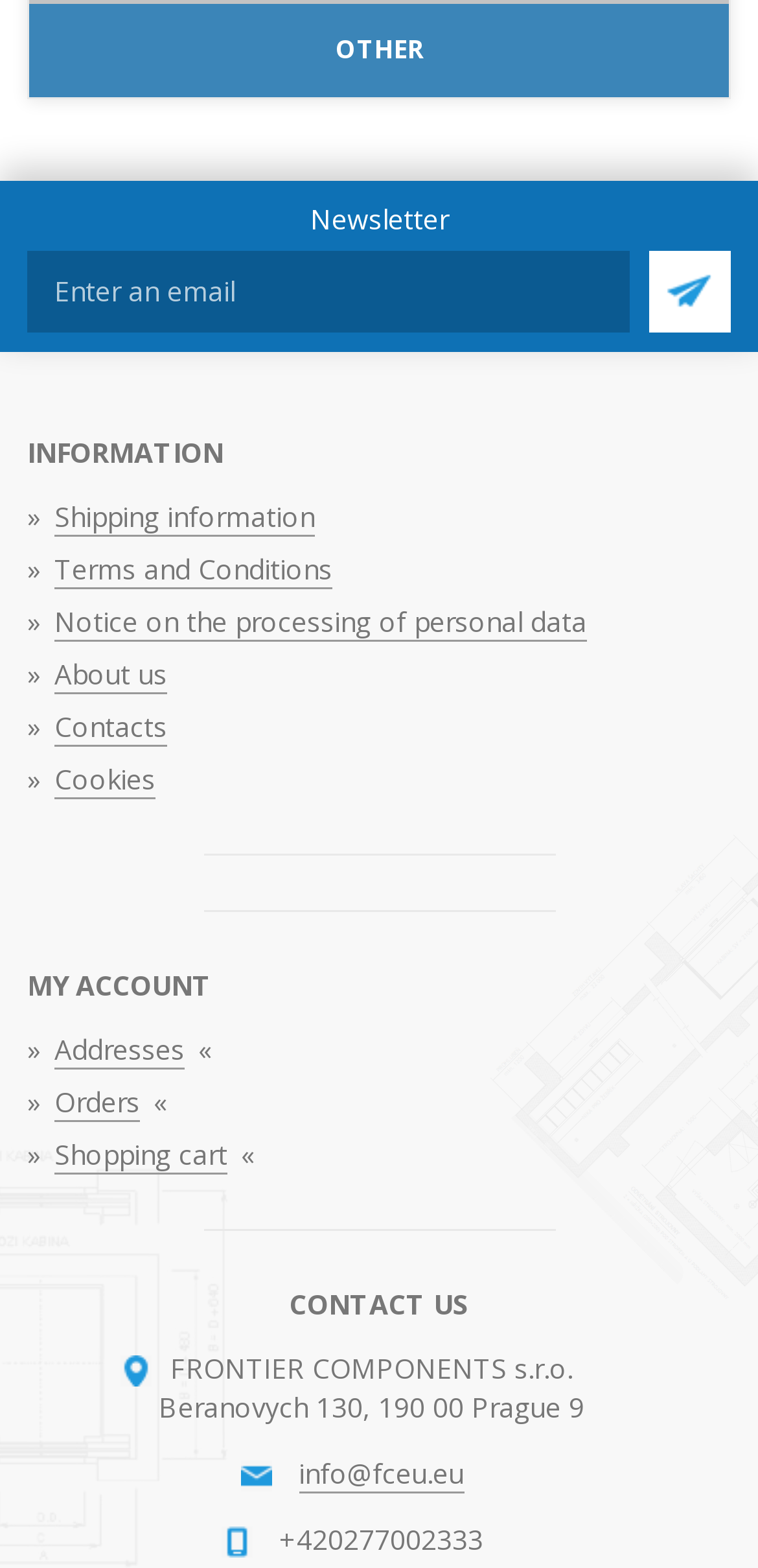Provide the bounding box coordinates of the HTML element described as: "Shopping cart". The bounding box coordinates should be four float numbers between 0 and 1, i.e., [left, top, right, bottom].

[0.072, 0.724, 0.3, 0.749]